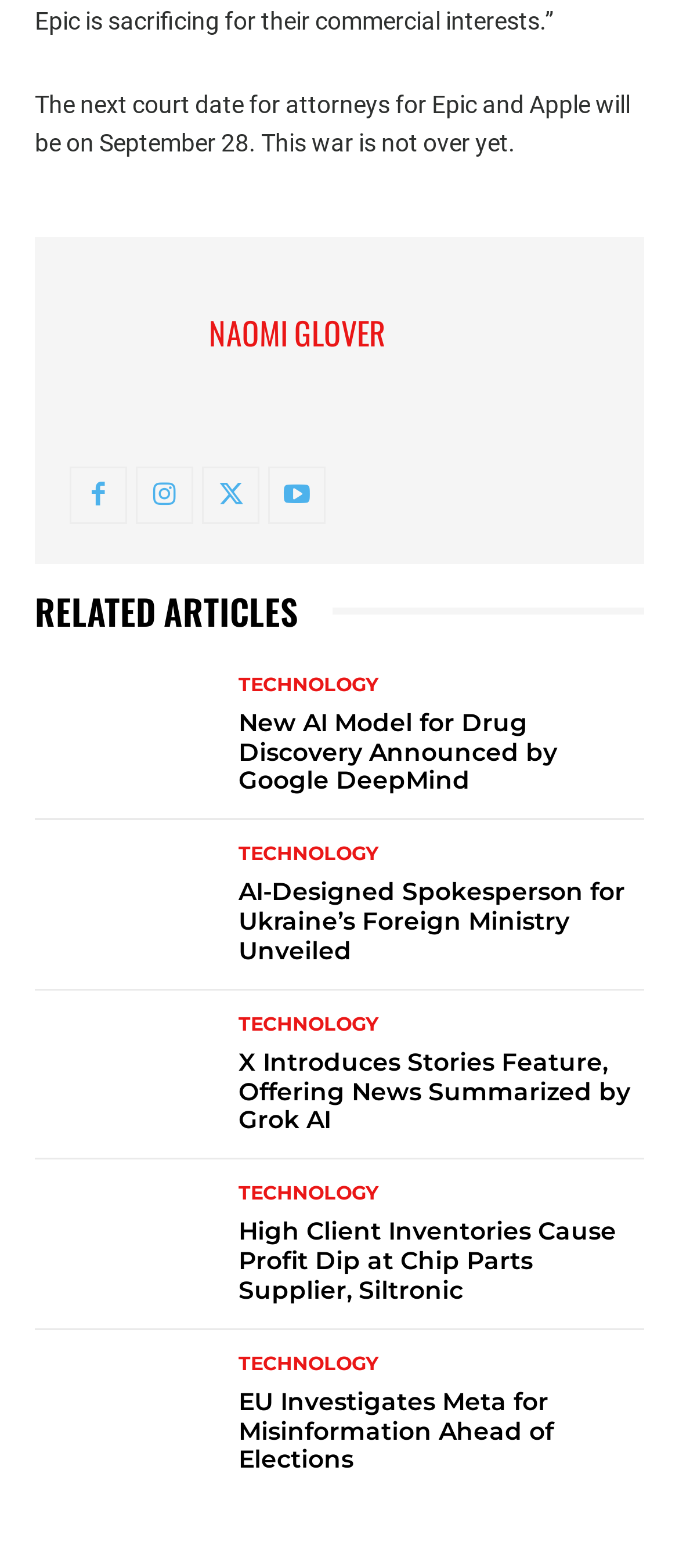Identify the bounding box coordinates for the element you need to click to achieve the following task: "Click on the TECHNOLOGY category". The coordinates must be four float values ranging from 0 to 1, formatted as [left, top, right, bottom].

[0.351, 0.43, 0.556, 0.443]